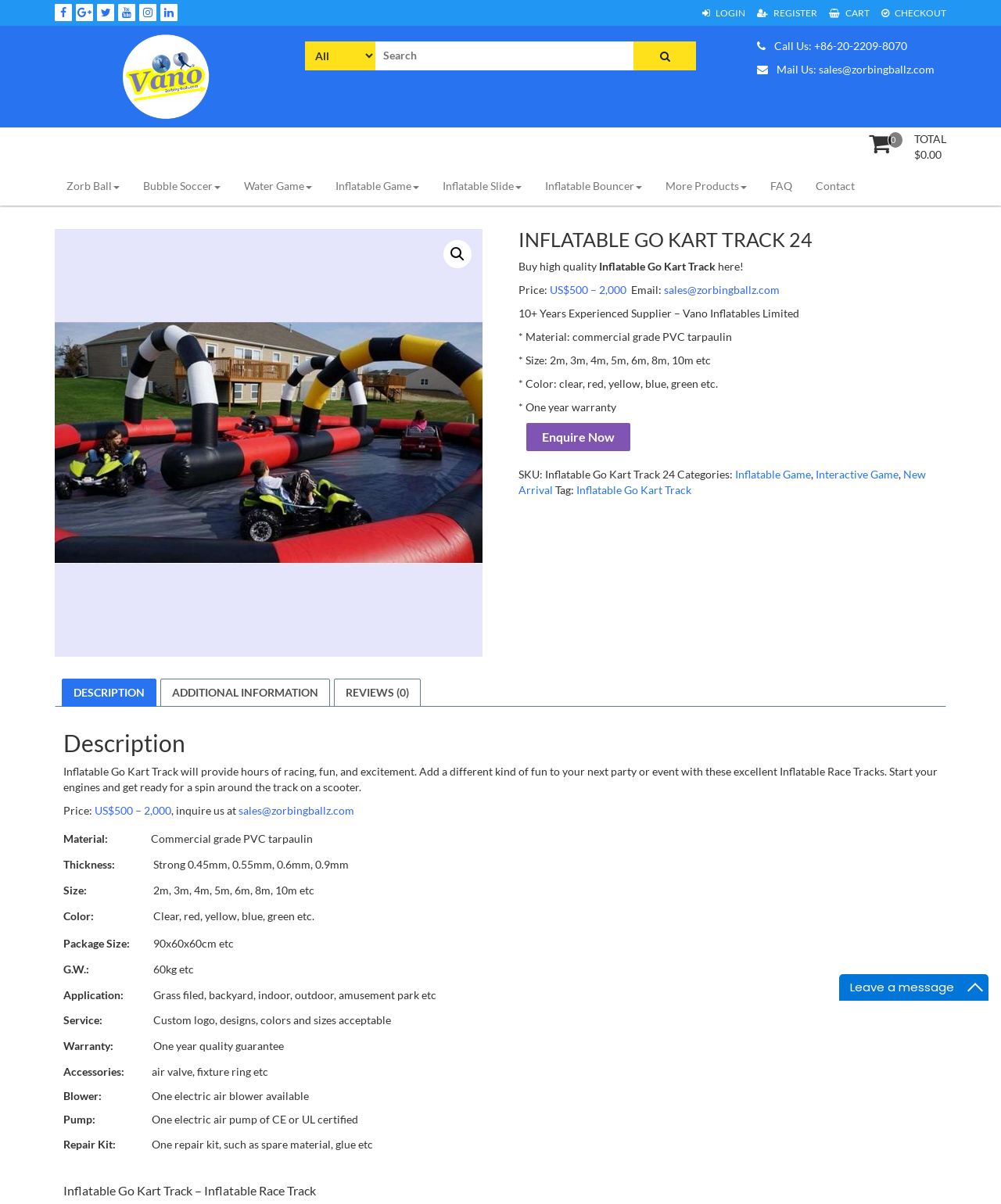Identify the bounding box coordinates for the UI element described by the following text: "Login". Provide the coordinates as four float numbers between 0 and 1, in the format [left, top, right, bottom].

[0.702, 0.0, 0.745, 0.022]